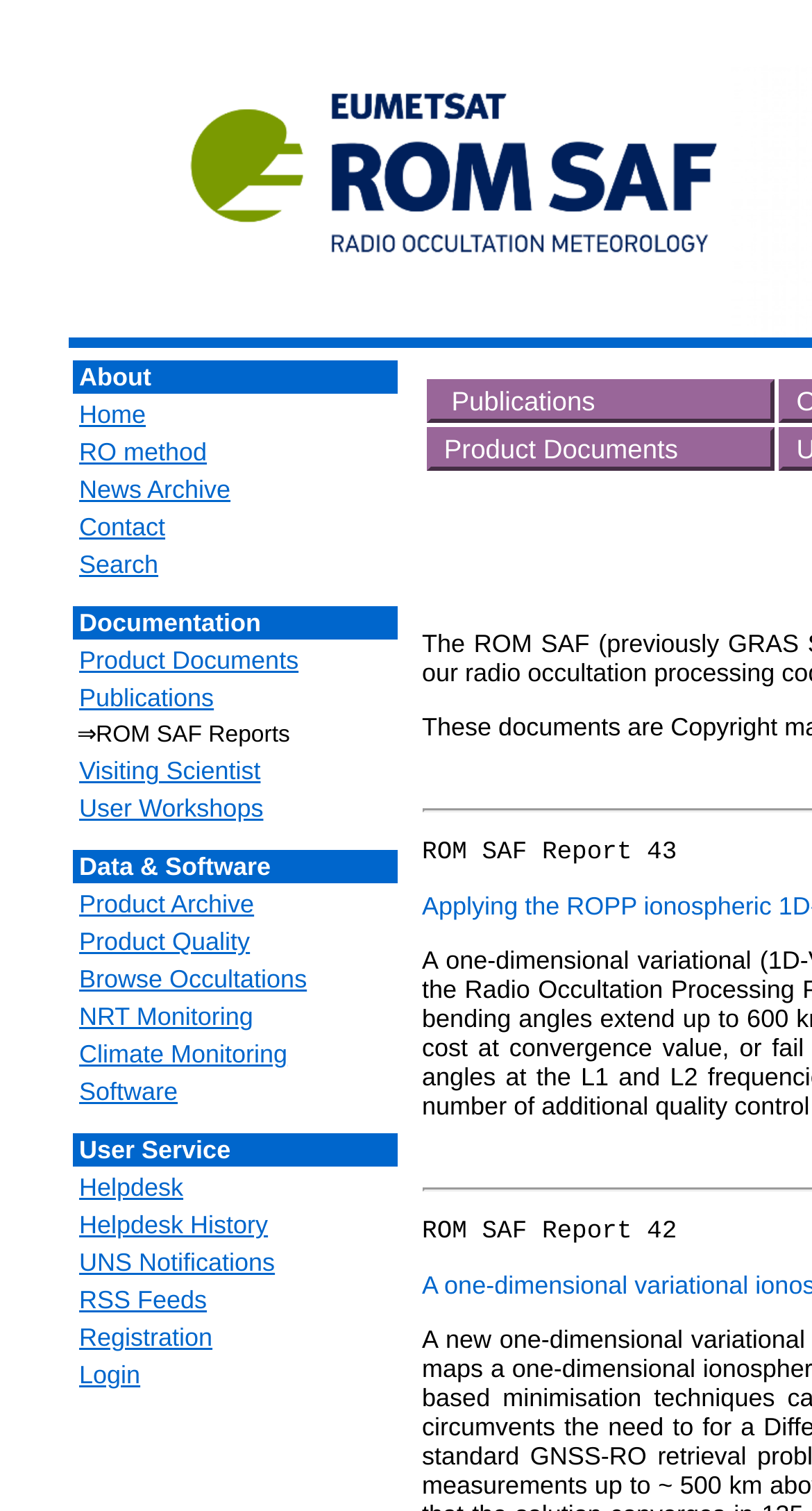Offer a detailed account of what is visible on the webpage.

The webpage is titled "ROM SAF - ROM SAF Reports" and features a logo at the top right corner. Below the logo, there is a table with multiple rows, each containing a link to a different section of the website. The sections include "About", "Home", "RO method", "News Archive", "Contact", "Search", "Documentation", "Product Documents", "Publications", "ROM SAF Reports", "Visiting Scientist", "User Workshops", "Data & Software", "Product Archive", "Product Quality", "Browse Occultations", "NRT Monitoring", "Climate Monitoring", "Software", and others.

The links are arranged in a vertical list, with each link taking up a small portion of the page's width. The links are evenly spaced and aligned to the left, with some having a slight indentation. There are no images on the page apart from the logo at the top right corner. The overall layout is simple and easy to navigate, with a focus on providing quick access to various sections of the website.